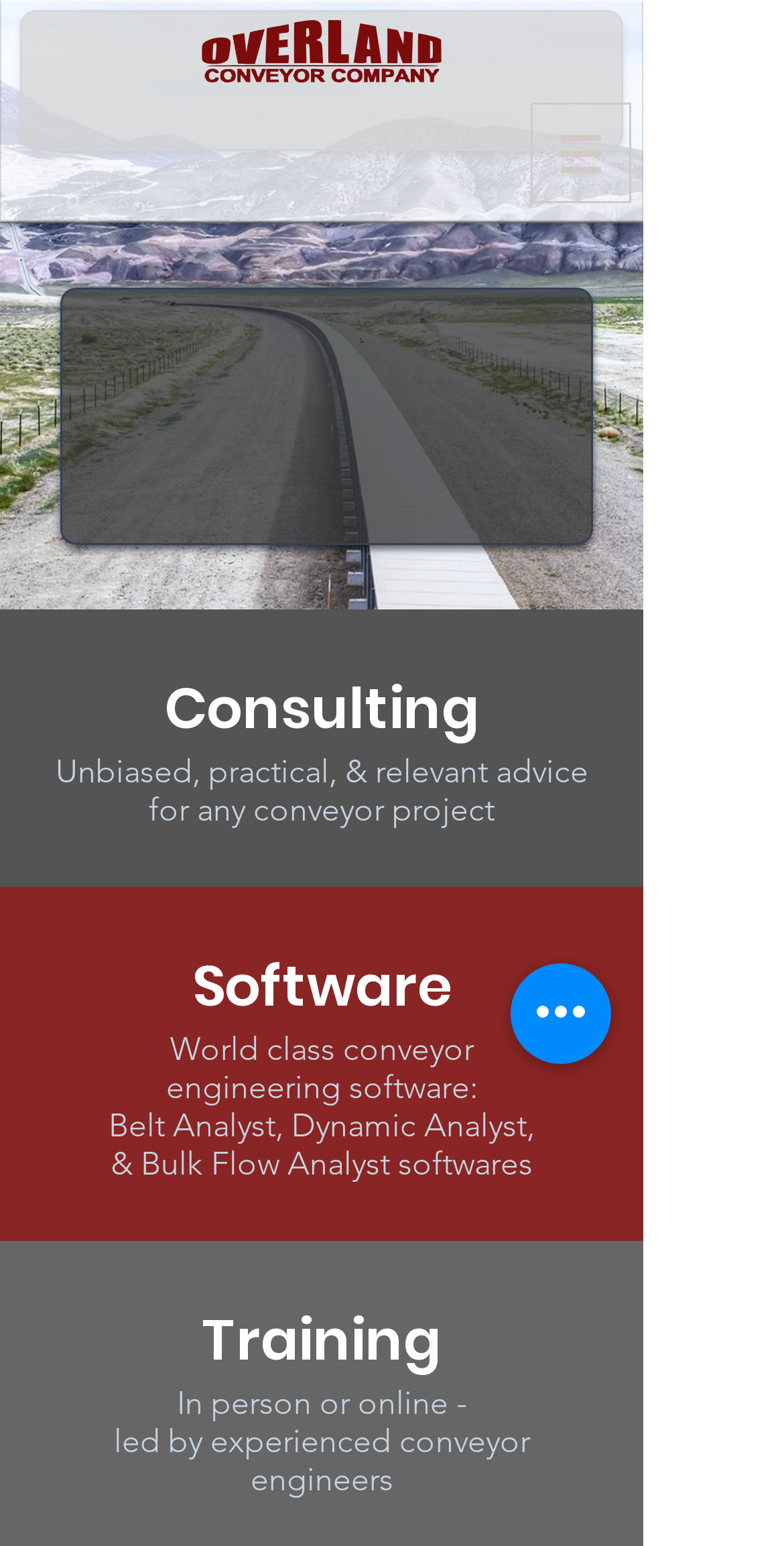Describe all the visual and textual components of the webpage comprehensively.

The webpage is about Overland Conveyor, a consulting and software engineering firm specializing in belt conveyor technology. At the top, there is a navigation menu labeled "Site" with a button that has a popup menu. To the right of the navigation menu, there is an image. Below the navigation menu, there is a prominent heading that reads "Your Expert in Conveyor Design and Analysis". 

Underneath the heading, there are three main sections. The first section is about consulting, with a link labeled "Consulting" and a brief description that reads "Unbiased, practical, & relevant advice for any conveyor project". 

The second section is about software, with a link labeled "Software" and a description that reads "World class conveyor engineering software: Belt Analyst, Dynamic Analyst, & Bulk Flow Analyst softwares". 

The third section is about training, with a link labeled "Training" and a description that reads "In person or online - led by experienced conveyor engineers". 

On the right side of the page, there is a button labeled "Quick actions". Overall, the webpage provides an overview of Overland Conveyor's services and expertise in belt conveyor technology.